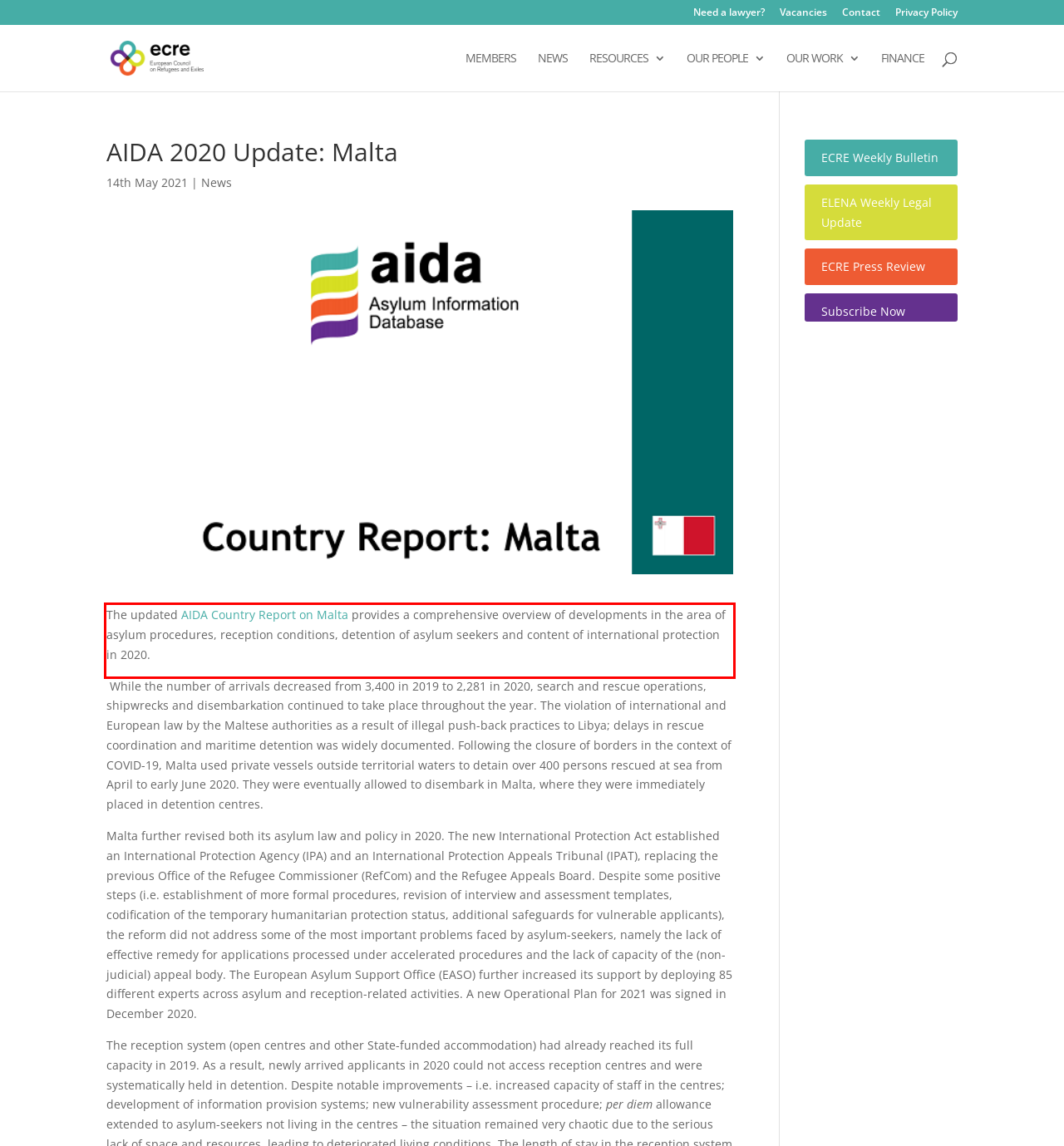Please examine the webpage screenshot containing a red bounding box and use OCR to recognize and output the text inside the red bounding box.

The updated AIDA Country Report on Malta provides a comprehensive overview of developments in the area of asylum procedures, reception conditions, detention of asylum seekers and content of international protection in 2020.